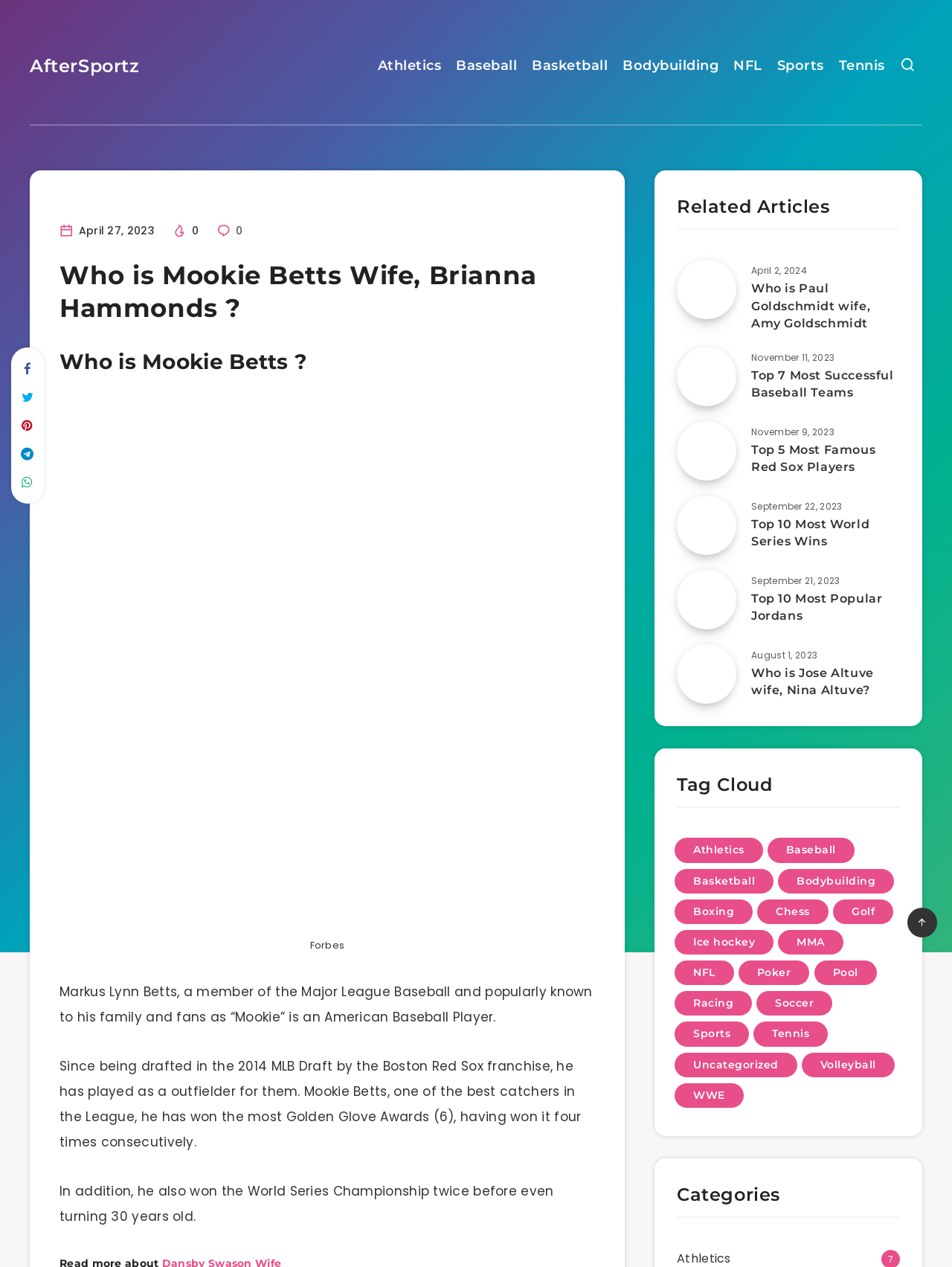Determine the bounding box coordinates of the section I need to click to execute the following instruction: "Click on the 'Baseball' link". Provide the coordinates as four float numbers between 0 and 1, i.e., [left, top, right, bottom].

[0.479, 0.044, 0.543, 0.062]